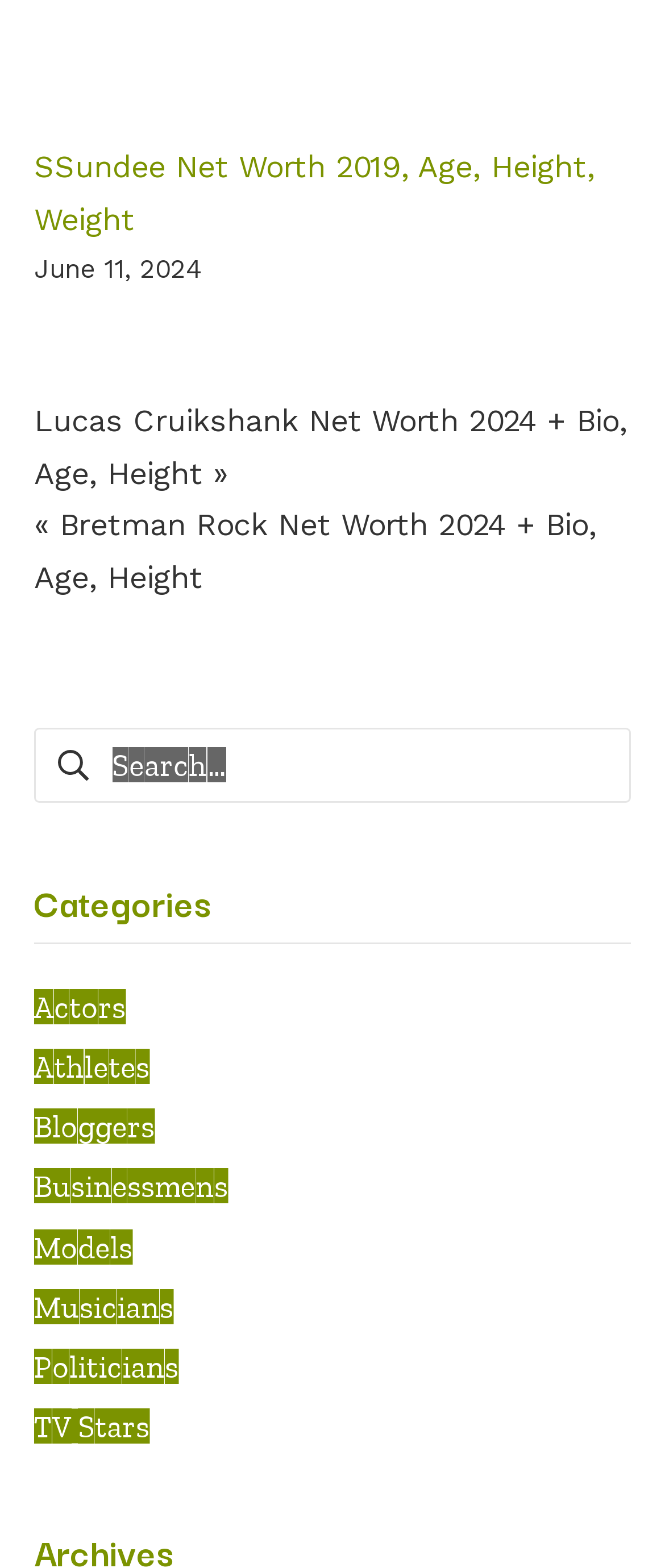Please identify the bounding box coordinates of the clickable region that I should interact with to perform the following instruction: "Search for a keyword". The coordinates should be expressed as four float numbers between 0 and 1, i.e., [left, top, right, bottom].

[0.051, 0.464, 0.949, 0.512]